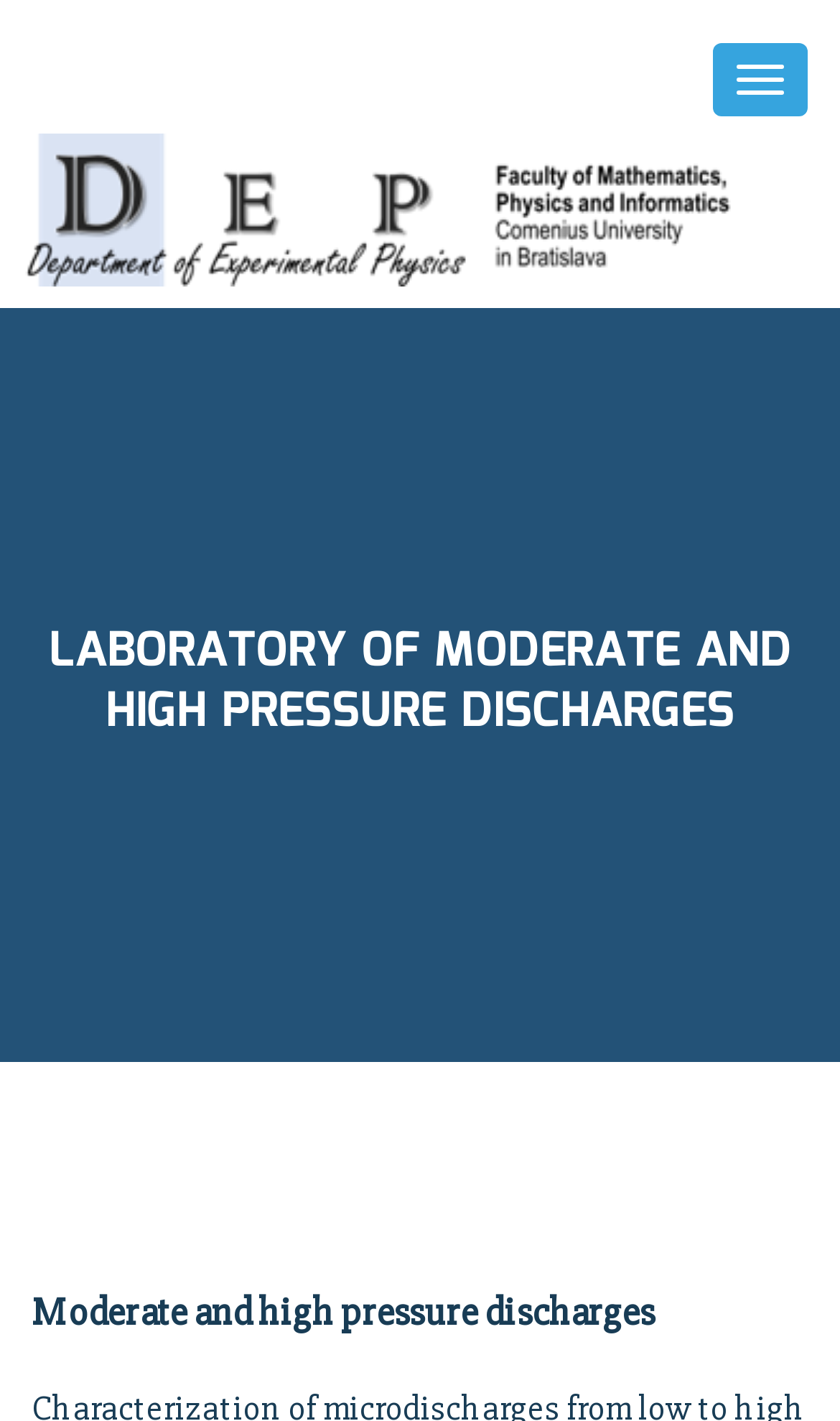Given the description Toggle navigation, predict the bounding box coordinates of the UI element. Ensure the coordinates are in the format (top-left x, top-left y, bottom-right x, bottom-right y) and all values are between 0 and 1.

[0.849, 0.03, 0.962, 0.082]